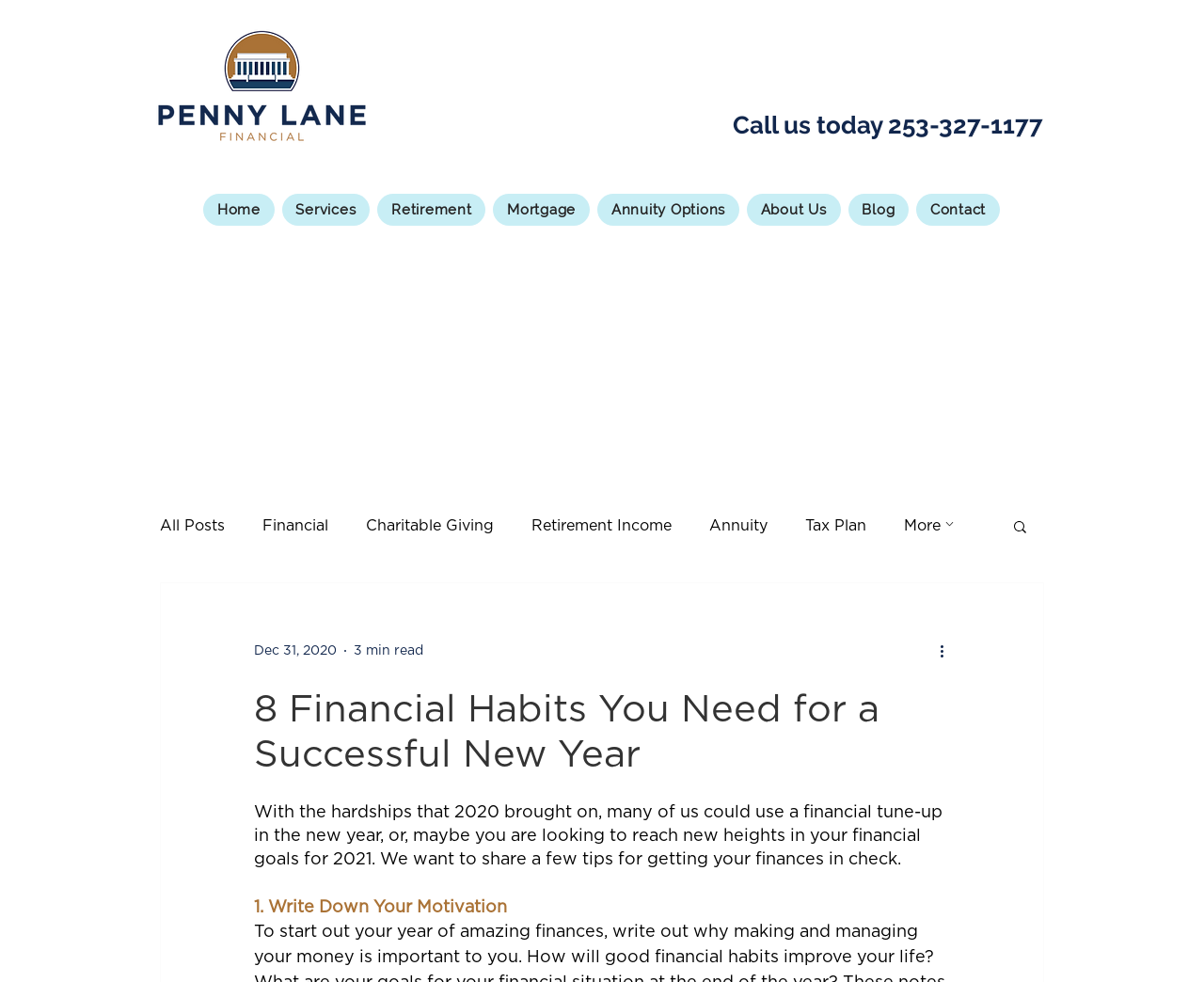What is the phone number to call?
Analyze the screenshot and provide a detailed answer to the question.

I found the phone number by looking at the heading element that says 'Call us today 253-327-1177'.